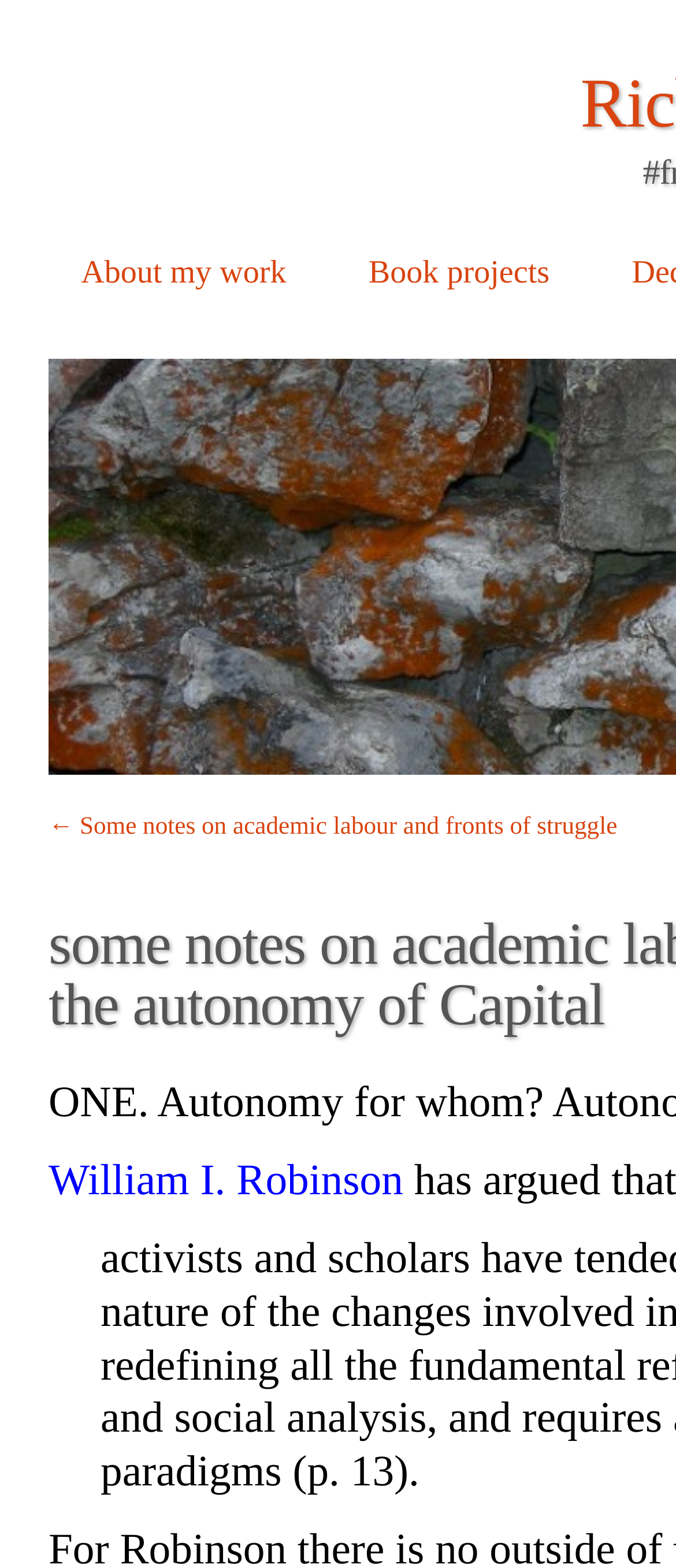Answer the question below using just one word or a short phrase: 
How many main sections are on the page?

2